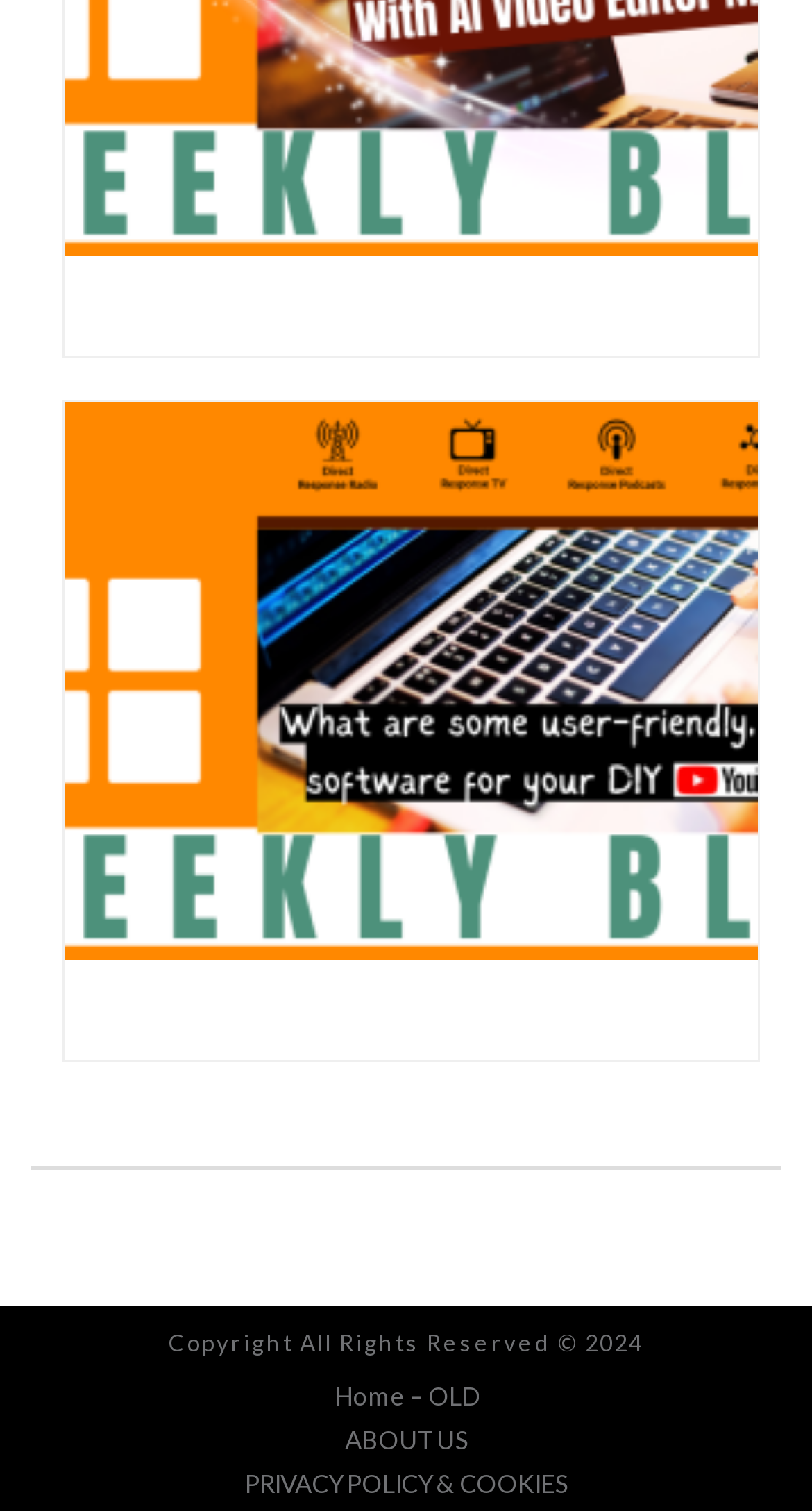How many links are in the footer?
Answer with a single word or short phrase according to what you see in the image.

3